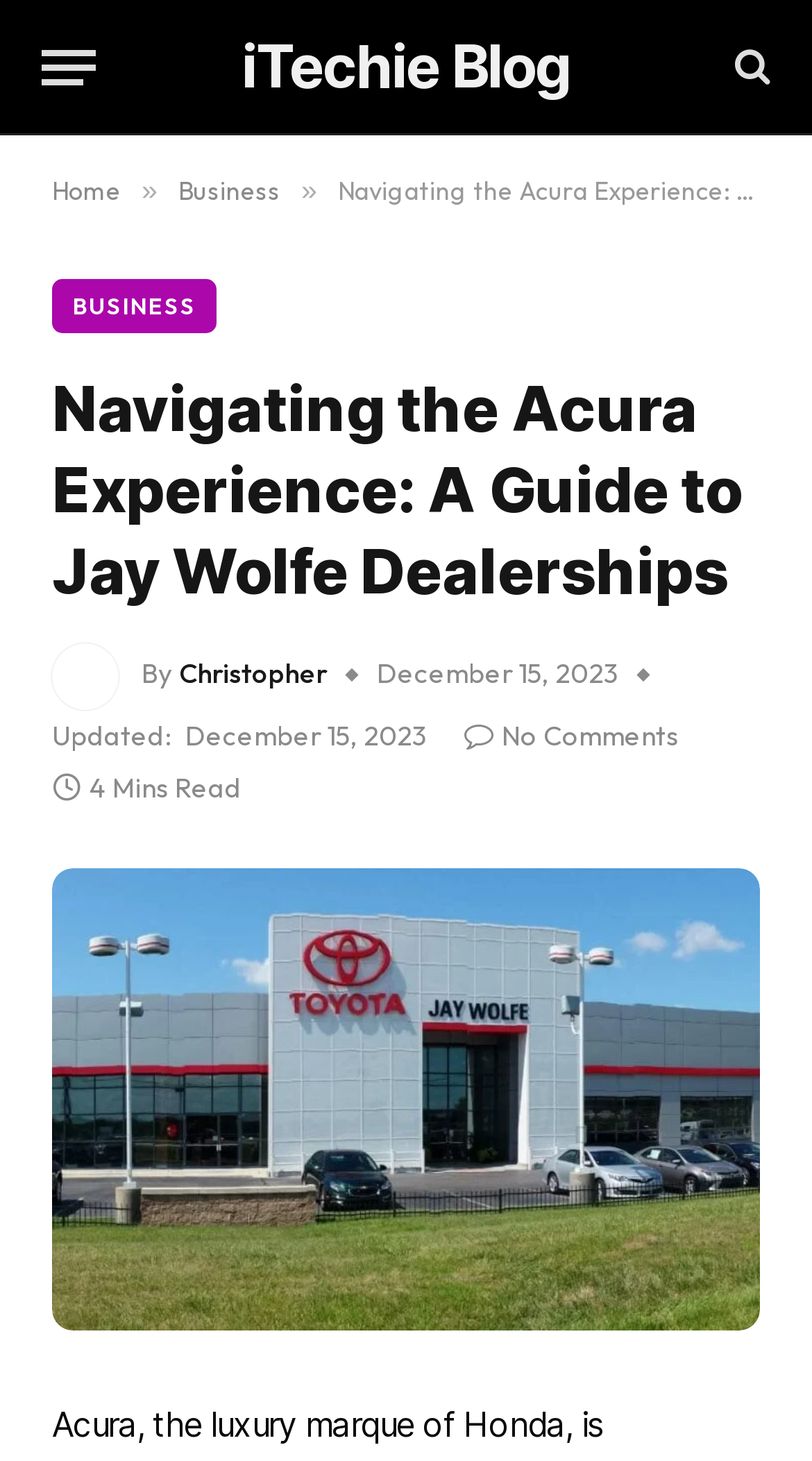What is the date of the article update?
Provide a detailed and well-explained answer to the question.

I found a time element with a bounding box coordinate of [0.464, 0.449, 0.762, 0.472], which contains a static text element with the text 'December 15, 2023', indicating the date of the article update.